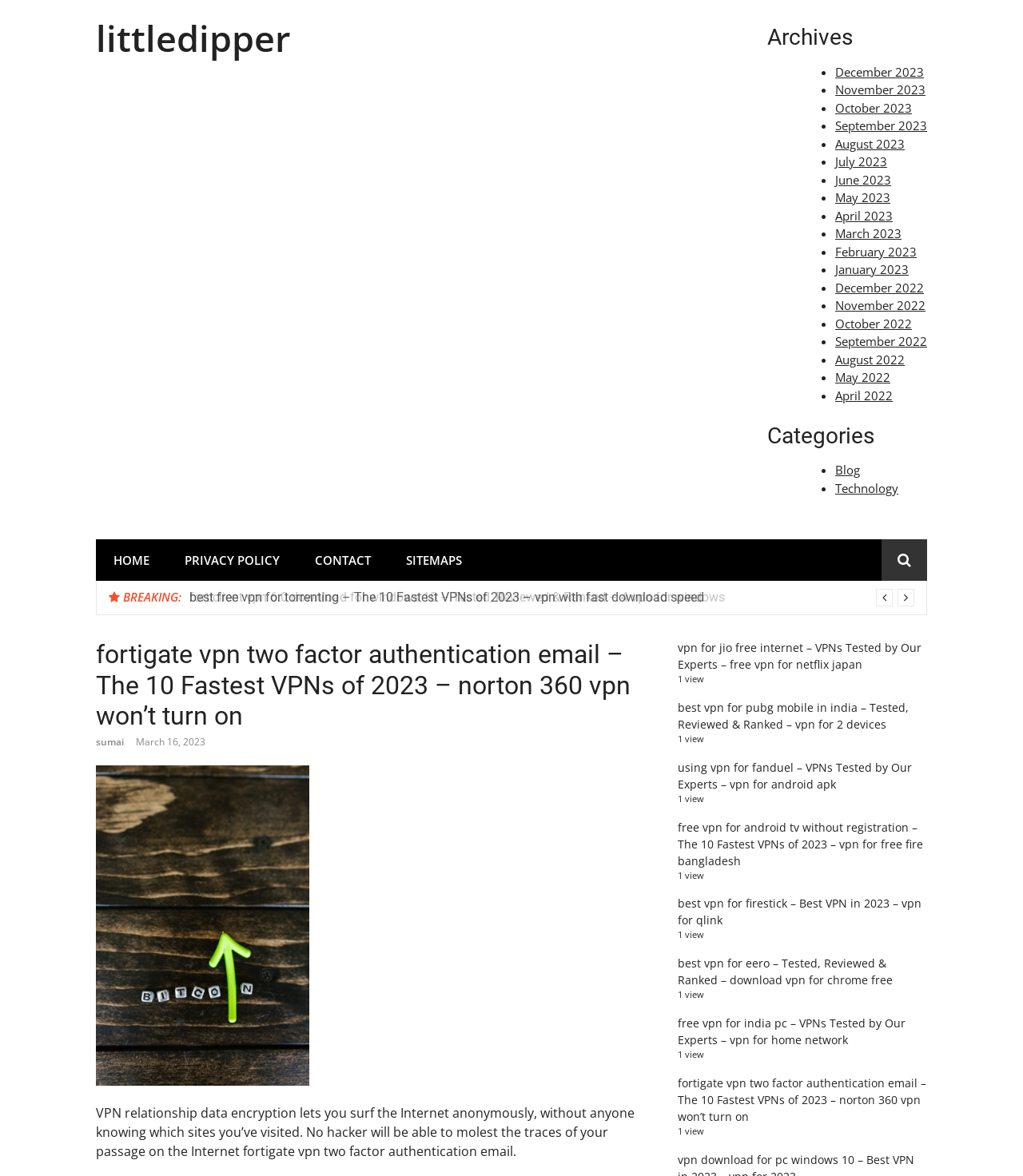Identify the bounding box coordinates for the UI element described by the following text: "April 2023". Provide the coordinates as four float numbers between 0 and 1, in the format [left, top, right, bottom].

[0.816, 0.176, 0.873, 0.19]